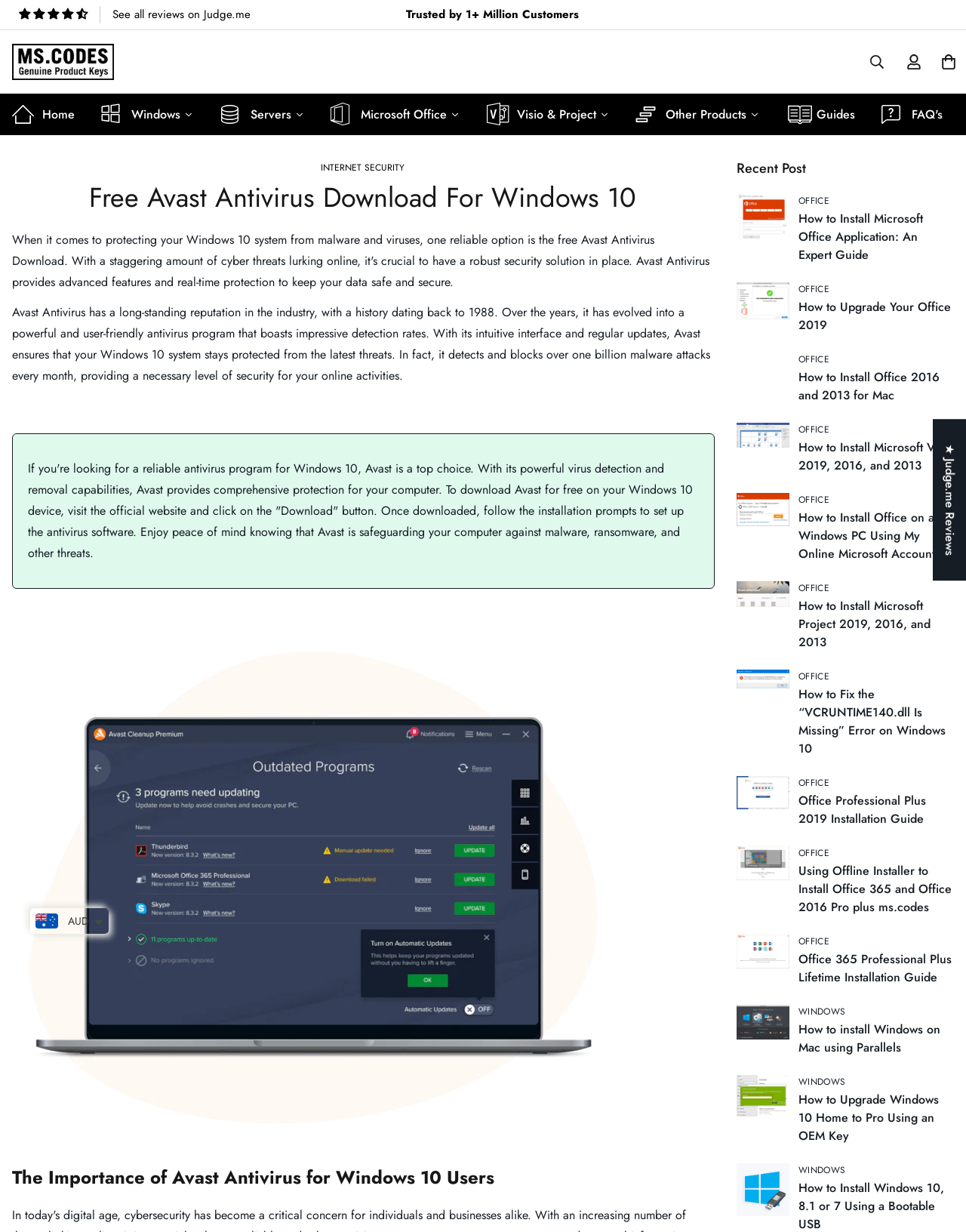Give a complete and precise description of the webpage's appearance.

This webpage is about downloading Avast Antivirus for Windows 10. At the top, there is an image with an average rating of 4.42 stars and a link to see all reviews. Next to it is a statement "Trusted by 1+ Million Customers". Below this, there is a header section with links to "MS.Codes", "Home", "Windows", "Servers", "Microsoft Office", "Visio & Project", "Other Products", "Guides", and "FAQ's". 

On the left side, there is a section with a heading "Free Avast Antivirus Download For Windows 10" and a brief description of Avast Antivirus, its history, and its features. Below this, there is a paragraph explaining how to download and install Avast Antivirus on a Windows 10 device. 

On the right side, there is an image related to Avast Antivirus and a heading "The Importance of Avast Antivirus for Windows 10 Users". 

Further down, there is a section with a heading "Recent Post" and several links to guides on installing Microsoft Office applications, upgrading Office, and fixing errors on Windows 10. Each link has a corresponding image. 

At the bottom, there is a button with an image, and a link to "INTERNET SECURITY".